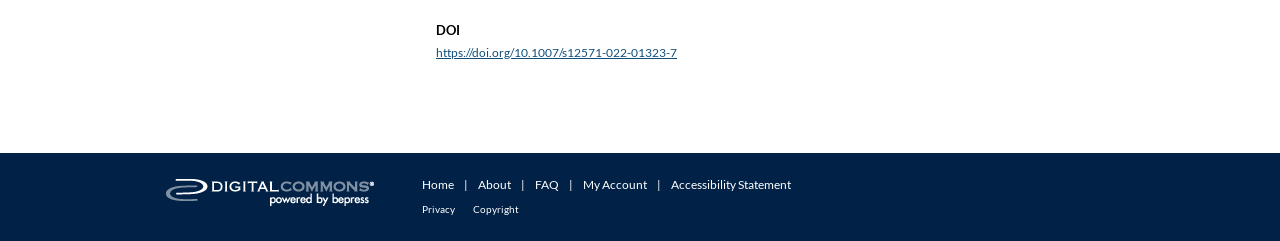Determine the coordinates of the bounding box for the clickable area needed to execute this instruction: "View DOI".

[0.338, 0.072, 0.532, 0.164]